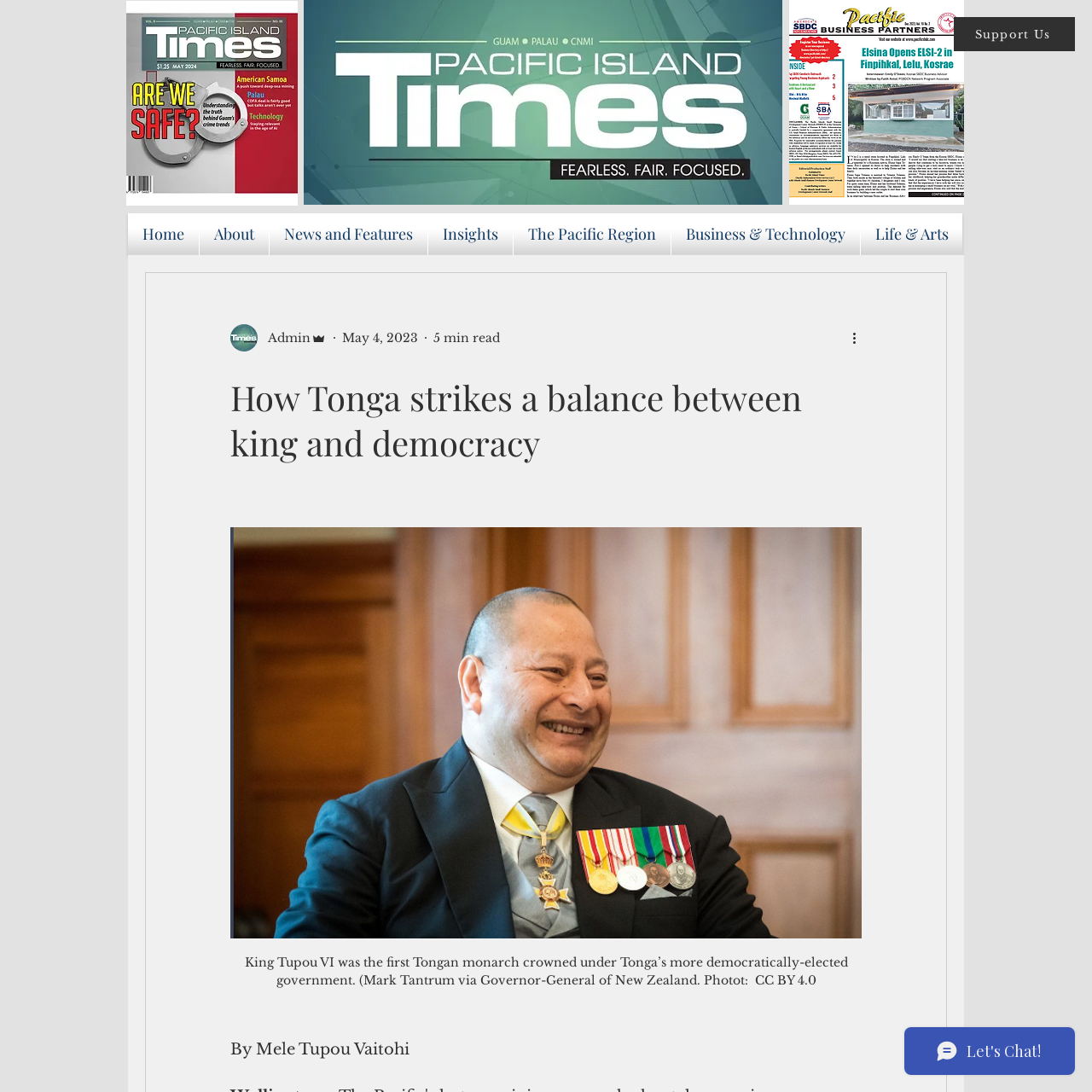Analyze the image and deliver a detailed answer to the question: What is the topic of the article?

I analyzed the article's content and found that it discusses the balance between the king and democracy in Tonga, so the topic is related to Tonga's king and democracy.